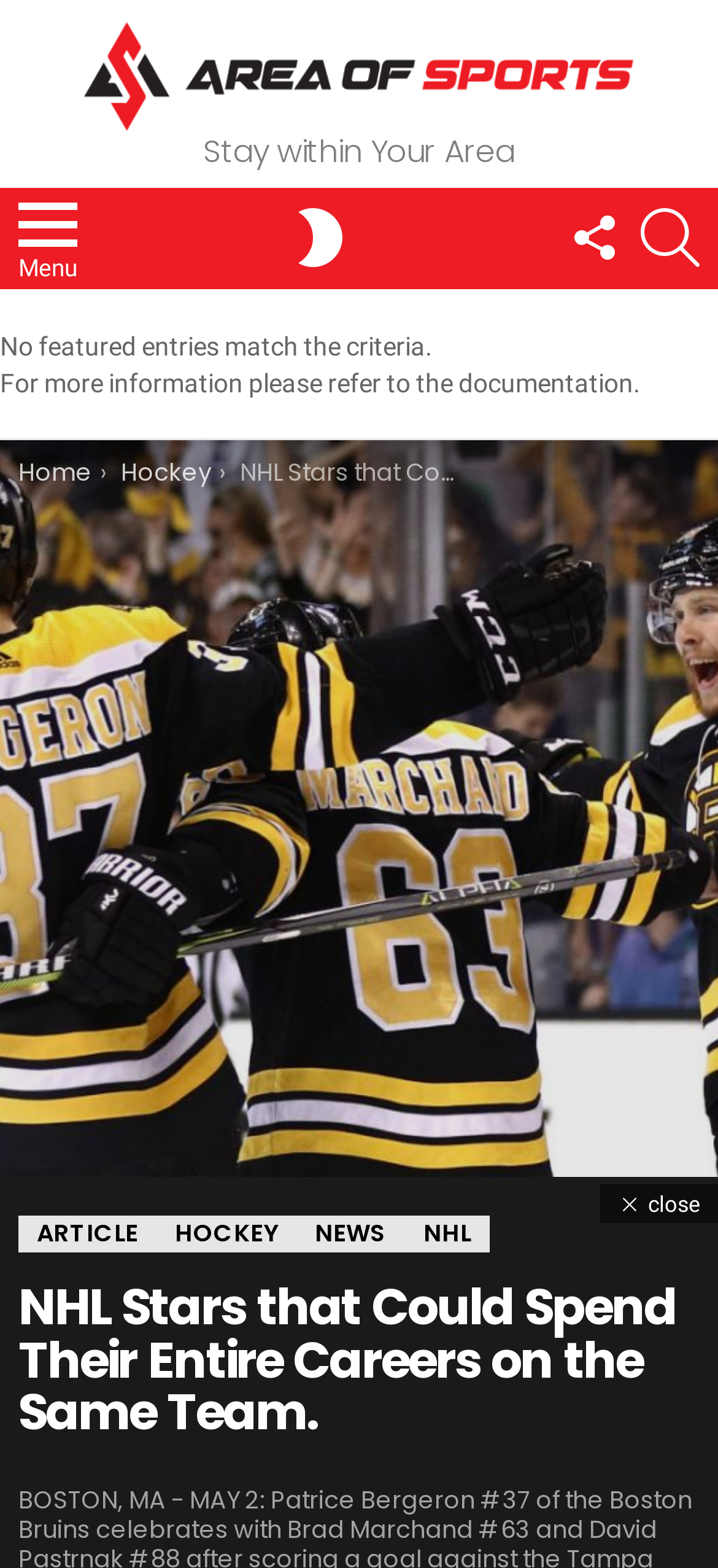Kindly provide the bounding box coordinates of the section you need to click on to fulfill the given instruction: "View Zenius ID Card Printer".

None